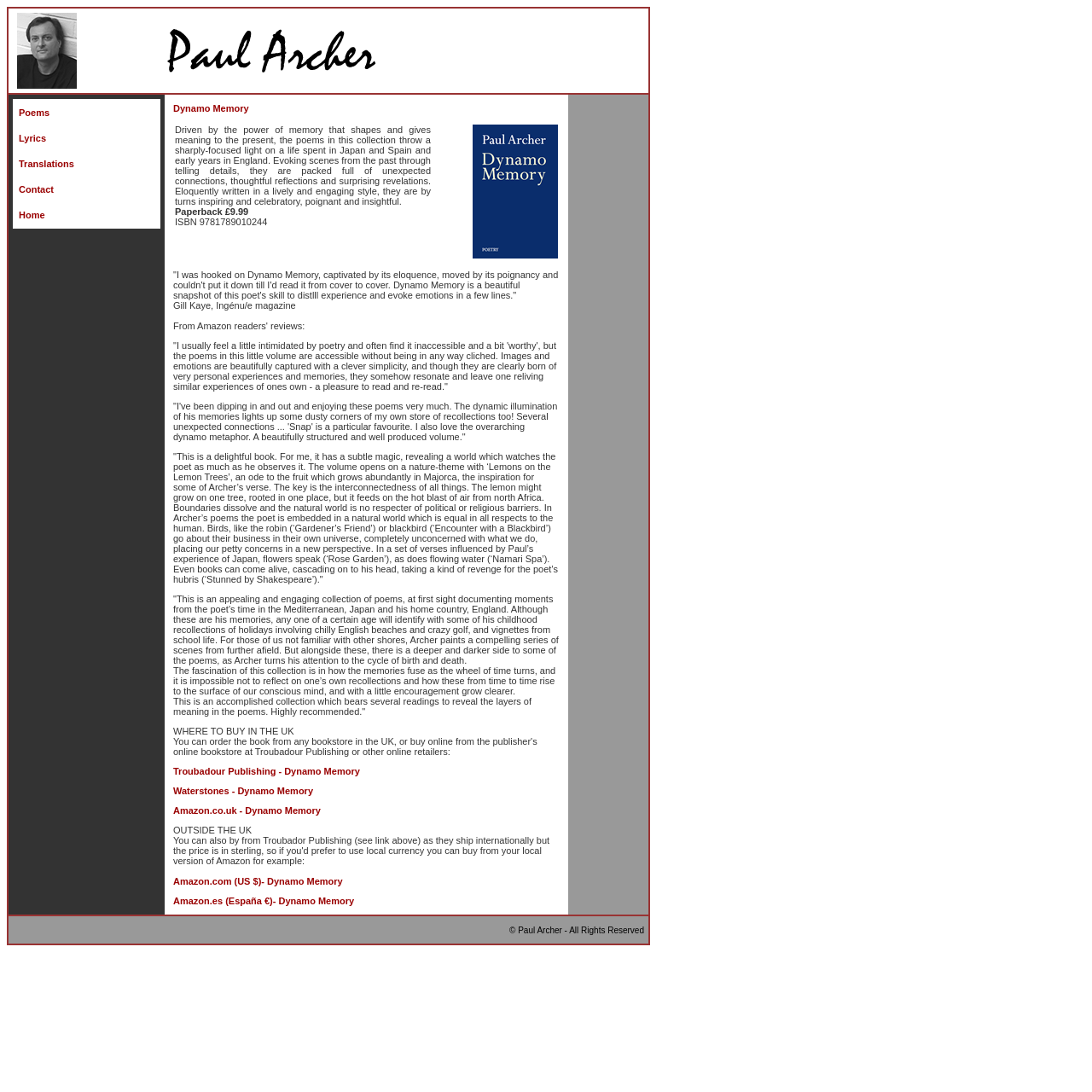Detail the features and information presented on the webpage.

This webpage is about Paul Archer, a poet and translator. At the top of the page, there is a photo of Paul Archer, accompanied by a brief description of him as a poet and translator. Below the photo, there is a table of contents with links to different sections of the webpage, including "Poems", "Lyrics", "Translations", and "Contact".

The main content of the webpage is a description of Paul Archer's book of poems, "Dynamo Memory". The book is described as a collection of poems that throw a sharply-focused light on the poet's life spent in Japan, Spain, and England. The poems are said to be eloquently written in a lively and engaging style, and are packed with unexpected connections, thoughtful reflections, and surprising revelations.

The webpage also includes several reviews of the book from readers and critics. One reviewer praises the book for its accessibility and clever simplicity, while another reviewer notes that the poems are beautifully structured and well-produced. A third reviewer describes the book as a delightful collection of poems that reveal a world that watches the poet as much as he observes it.

At the bottom of the page, there is information on where to buy the book, including links to online retailers such as Troubadour Publishing, Waterstones, and Amazon. The webpage also notes that the book can be purchased outside of the UK from online retailers such as Amazon.com and Amazon.es. Finally, the webpage includes a copyright notice at the very bottom.